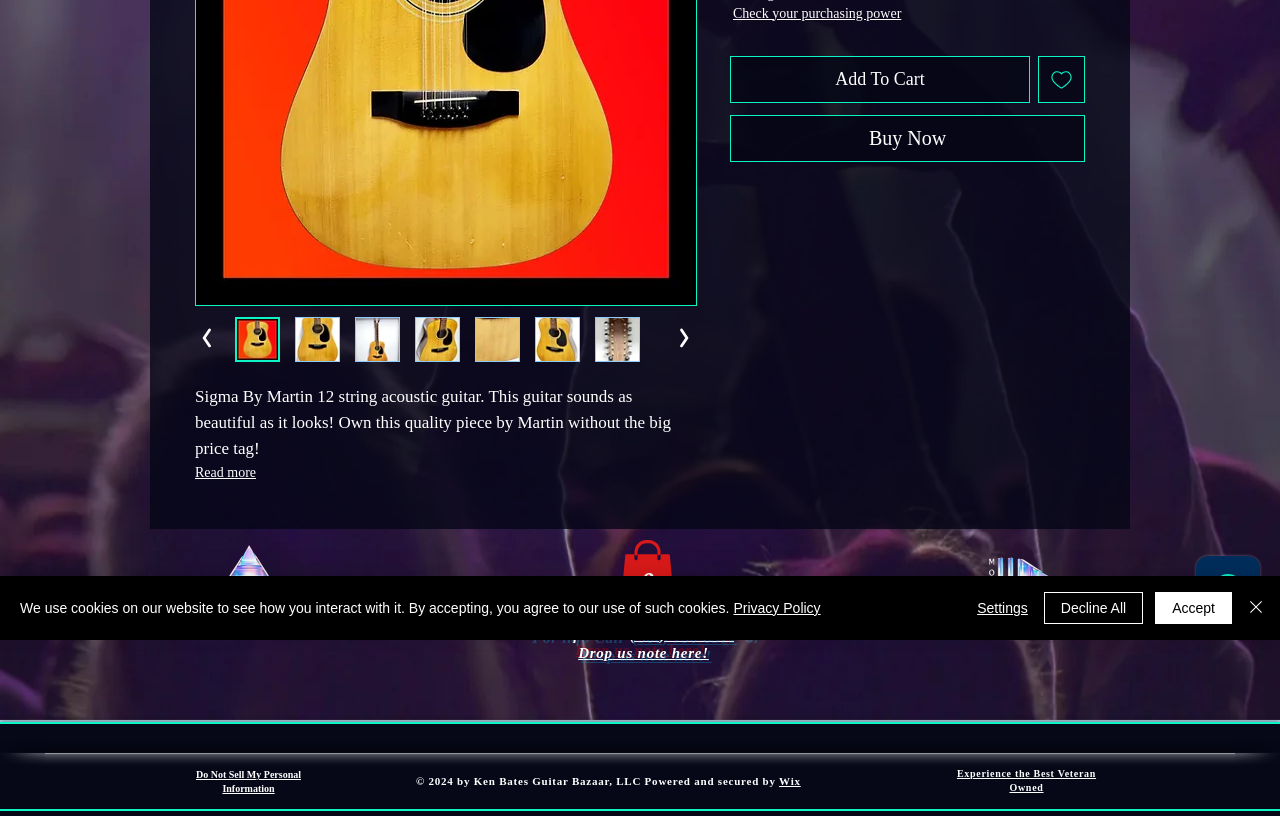From the element description: "FAQ'S & POLICIES", extract the bounding box coordinates of the UI element. The coordinates should be expressed as four float numbers between 0 and 1, in the order [left, top, right, bottom].

[0.499, 0.852, 0.717, 0.908]